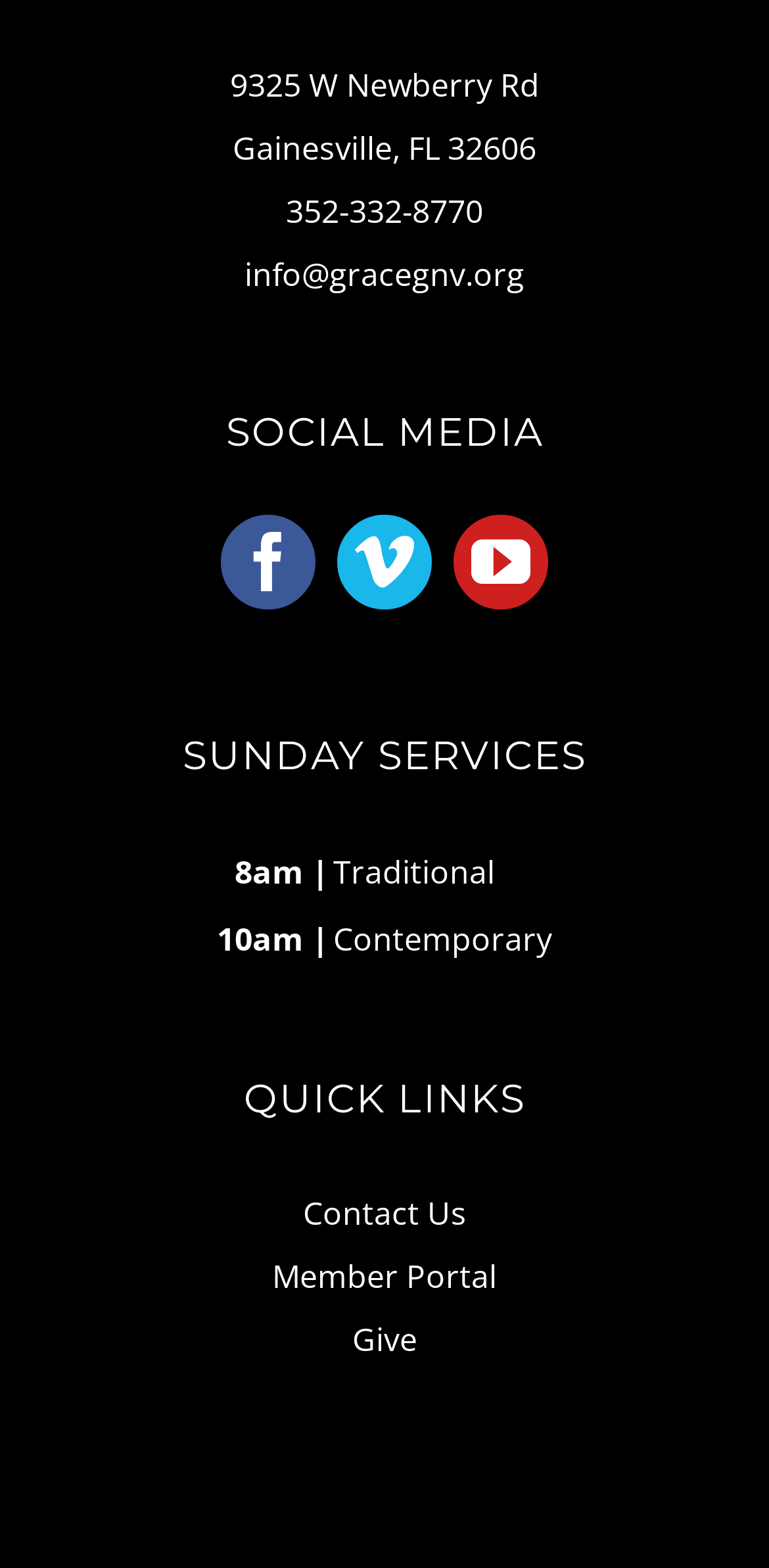What are the two service types on Sundays? Using the information from the screenshot, answer with a single word or phrase.

Traditional and Contemporary